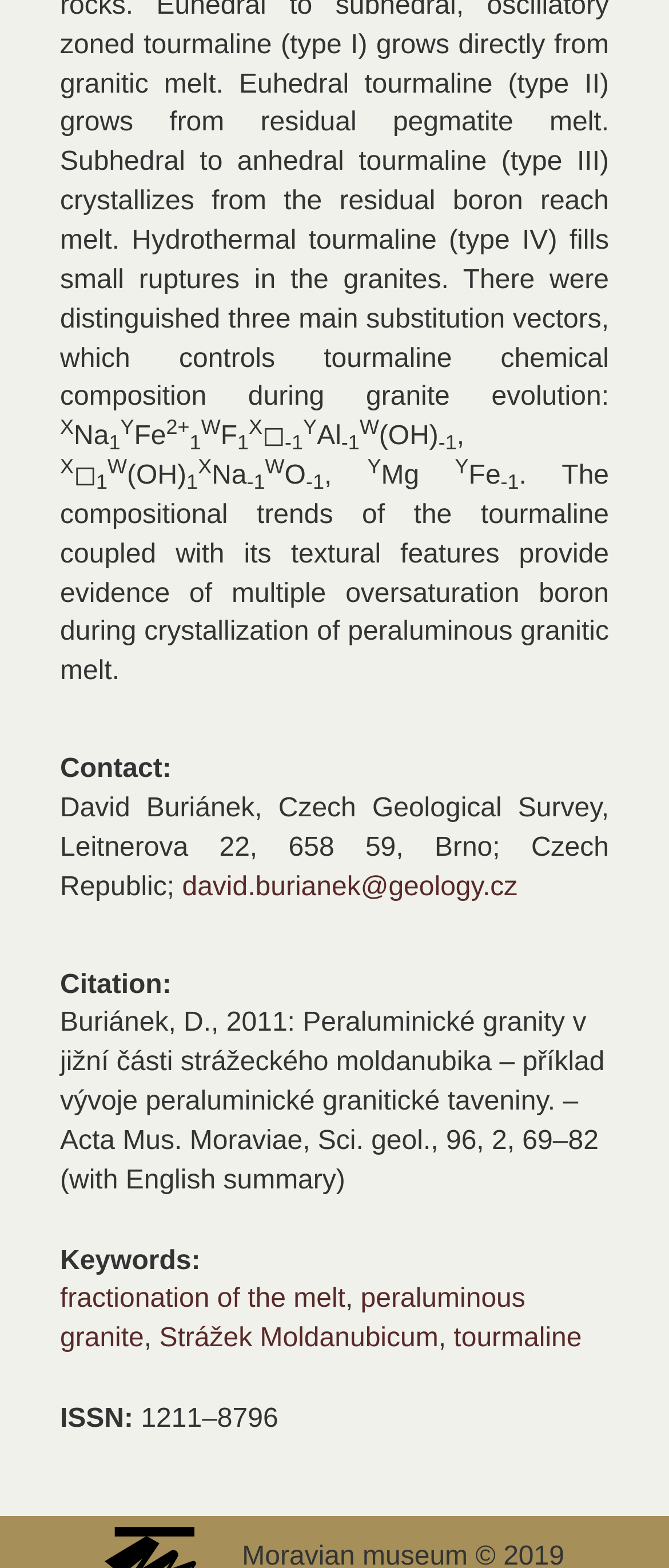Using the format (top-left x, top-left y, bottom-right x, bottom-right y), provide the bounding box coordinates for the described UI element. All values should be floating point numbers between 0 and 1: fractionation of the melt

[0.09, 0.82, 0.516, 0.838]